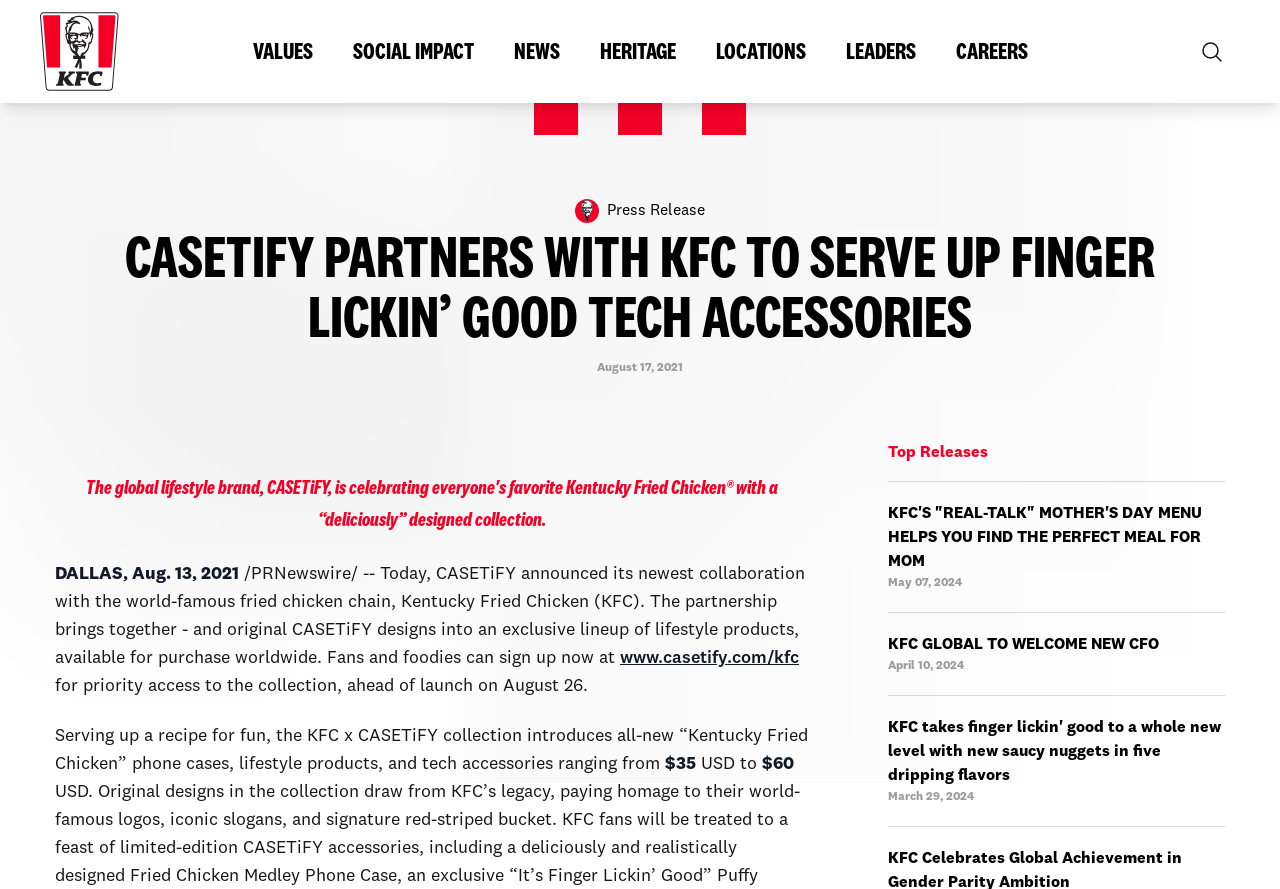Find the bounding box coordinates of the clickable region needed to perform the following instruction: "Click the 'info@nursingassignmenthelpers.co.uk' link". The coordinates should be provided as four float numbers between 0 and 1, i.e., [left, top, right, bottom].

None